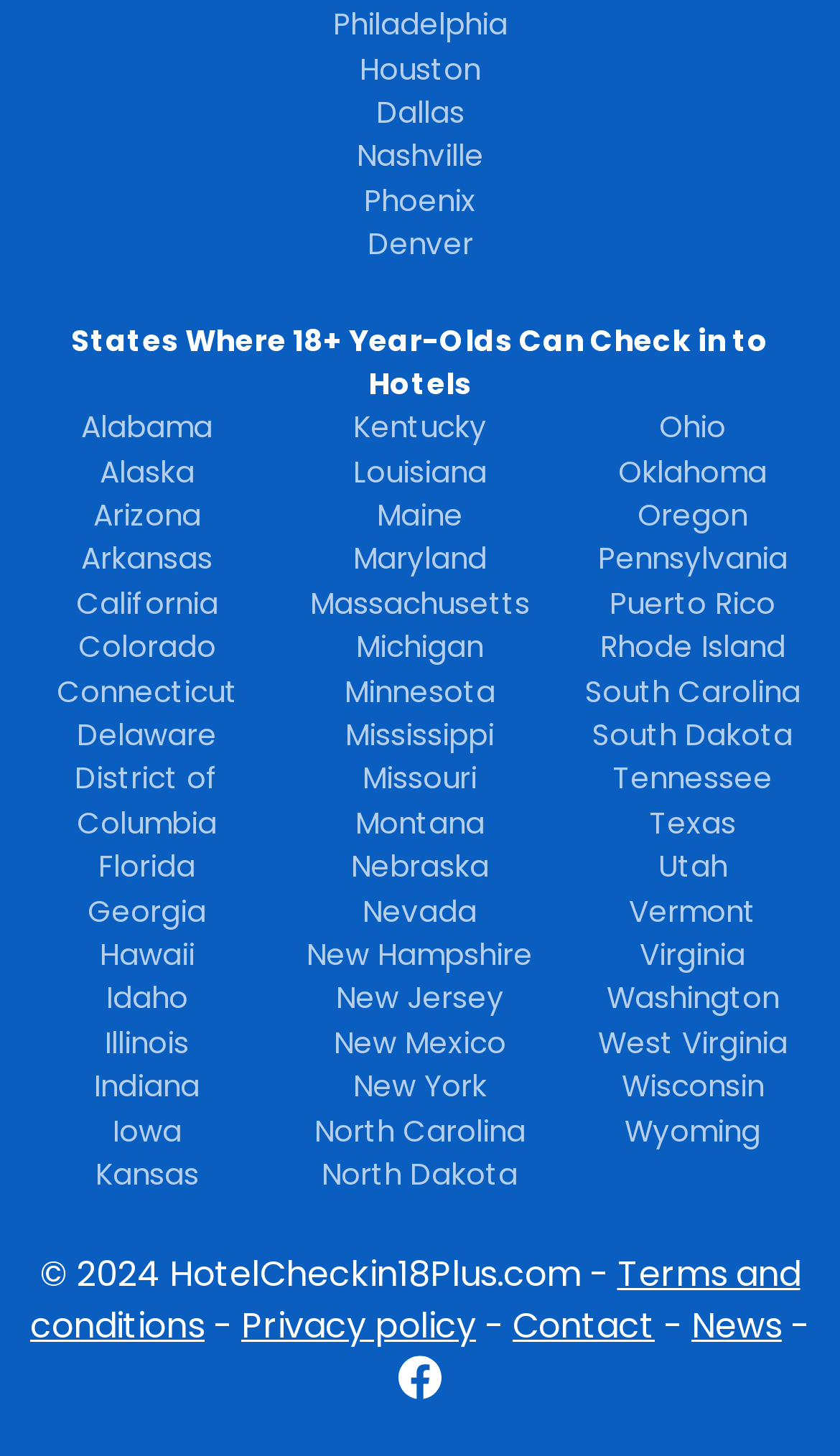Find the bounding box coordinates of the element to click in order to complete the given instruction: "Download the app."

None